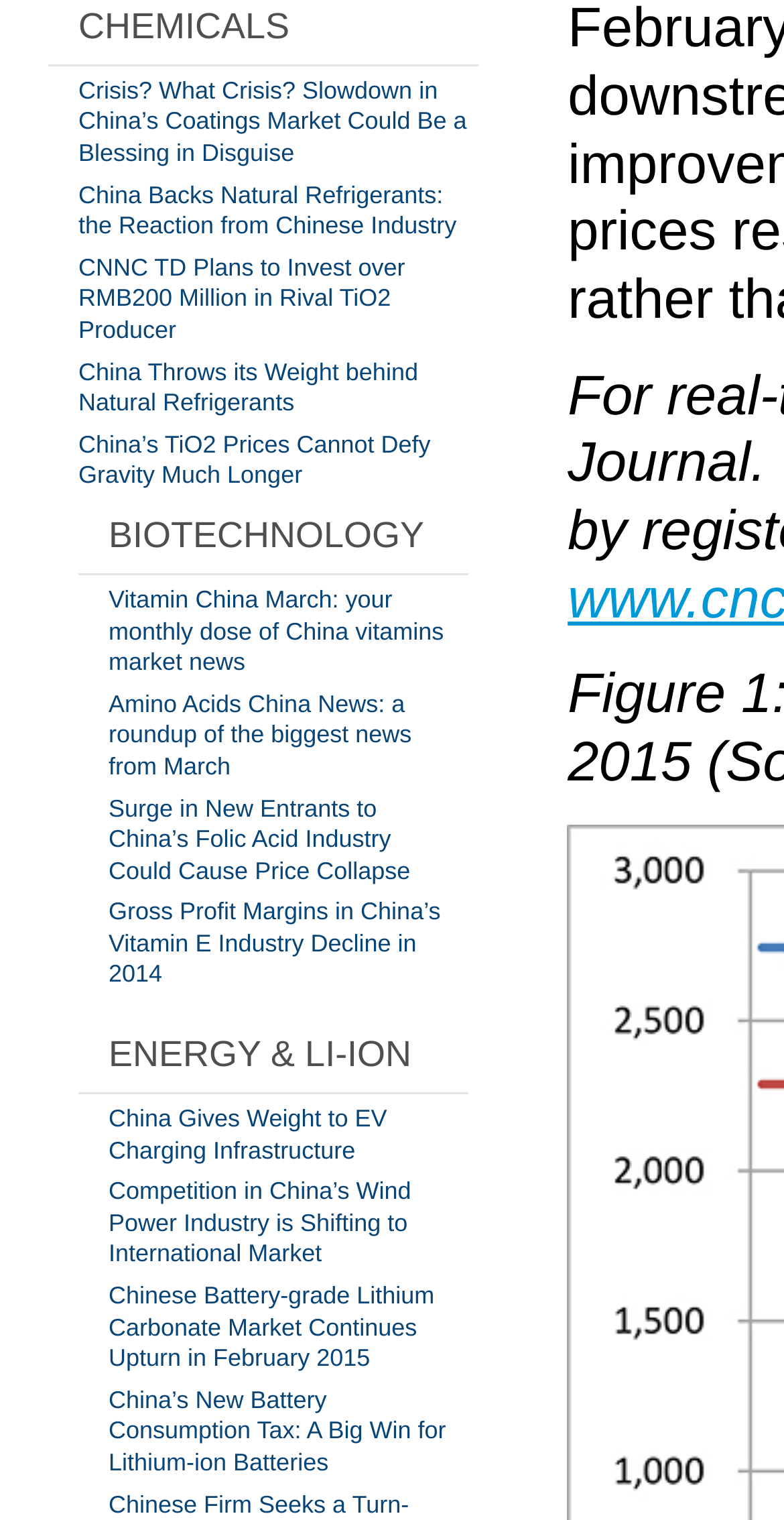How many links are there on this webpage? Based on the image, give a response in one word or a short phrase.

12